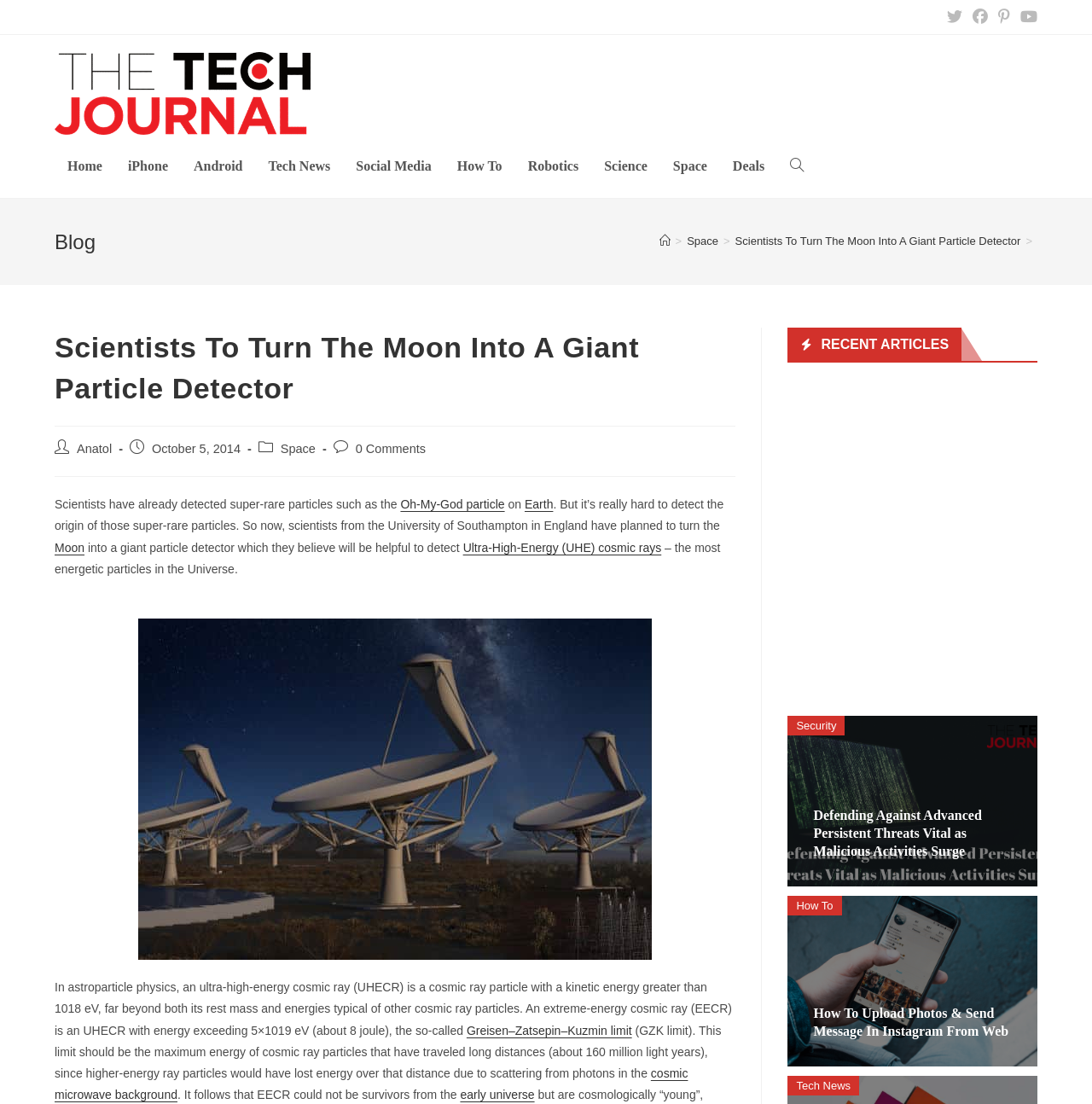Please respond to the question with a concise word or phrase:
What is the energy limit mentioned in the article?

Greisen–Zatsepin–Kuzmin limit